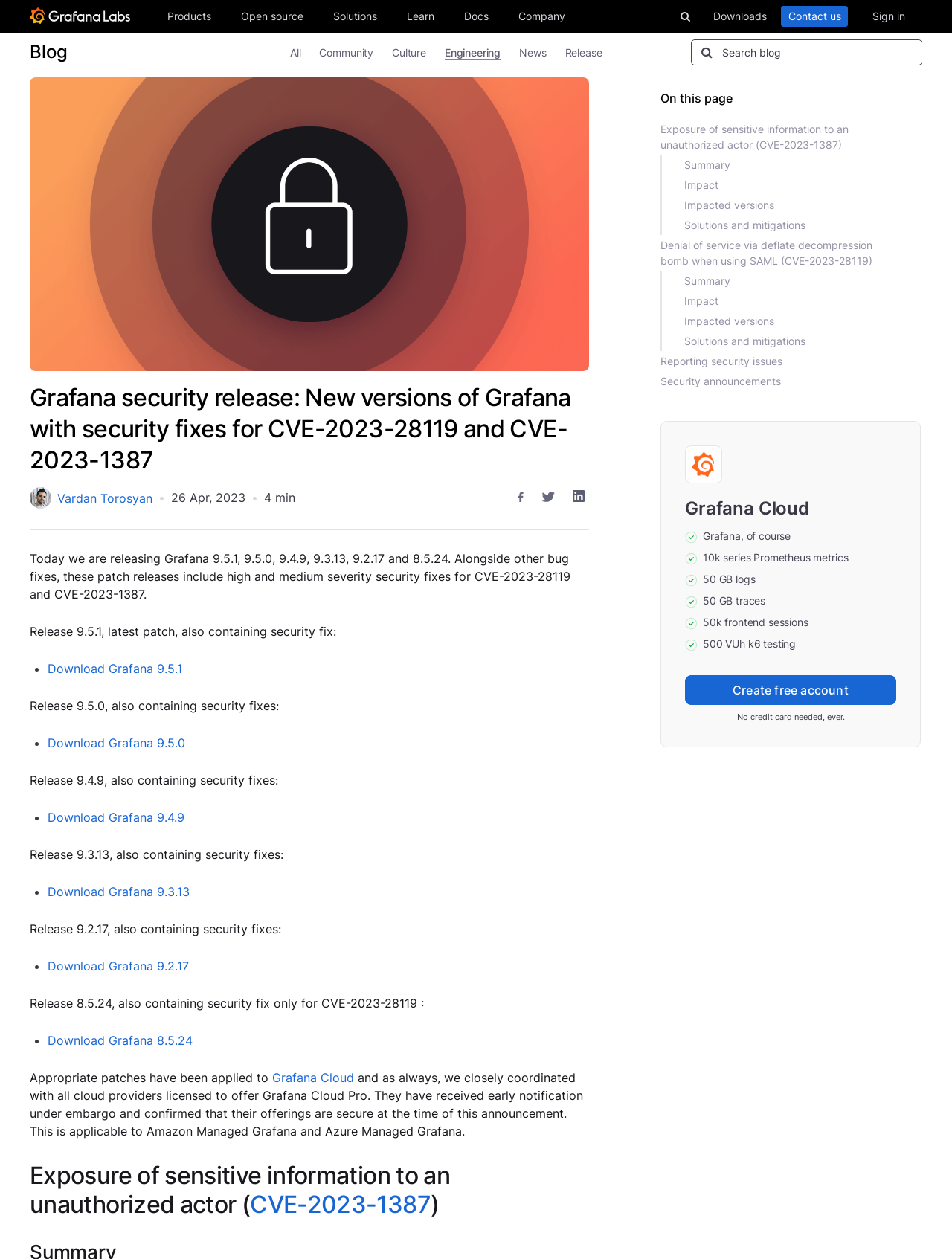Can you identify the bounding box coordinates of the clickable region needed to carry out this instruction: 'Click on the 'Home' link'? The coordinates should be four float numbers within the range of 0 to 1, stated as [left, top, right, bottom].

[0.031, 0.01, 0.137, 0.022]